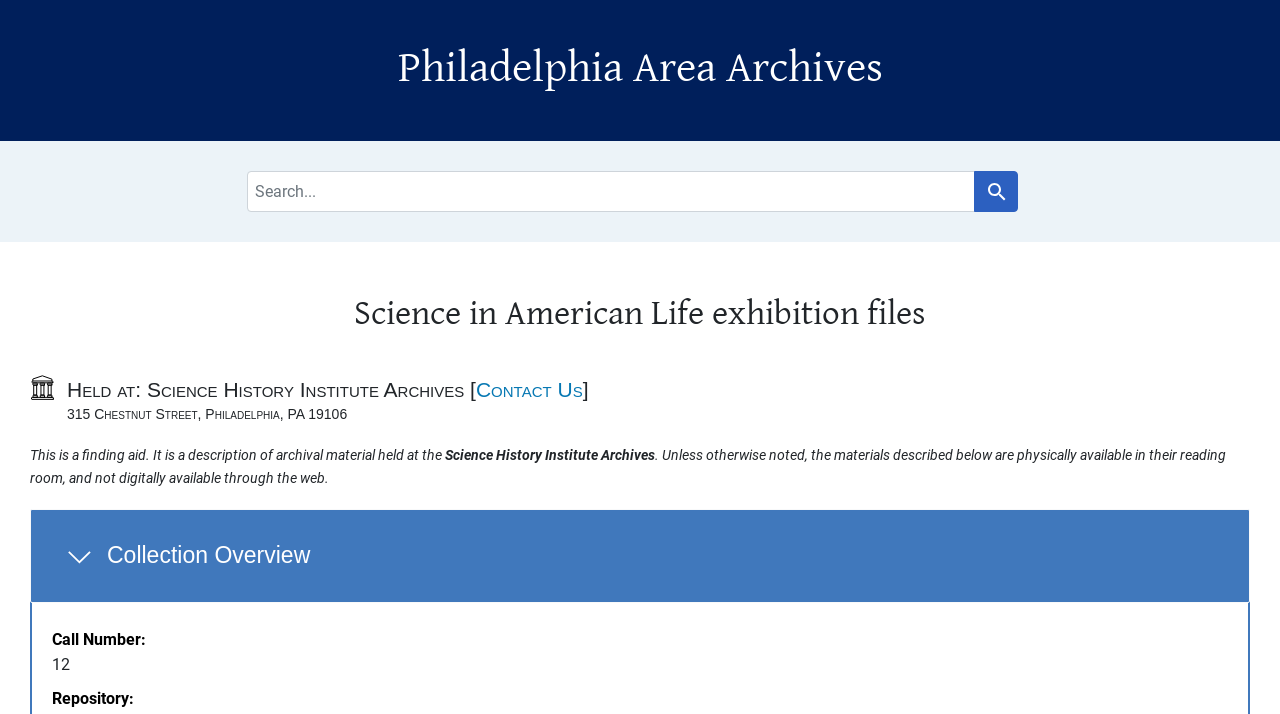Based on the element description: "Skip to search", identify the bounding box coordinates for this UI element. The coordinates must be four float numbers between 0 and 1, listed as [left, top, right, bottom].

[0.008, 0.007, 0.06, 0.021]